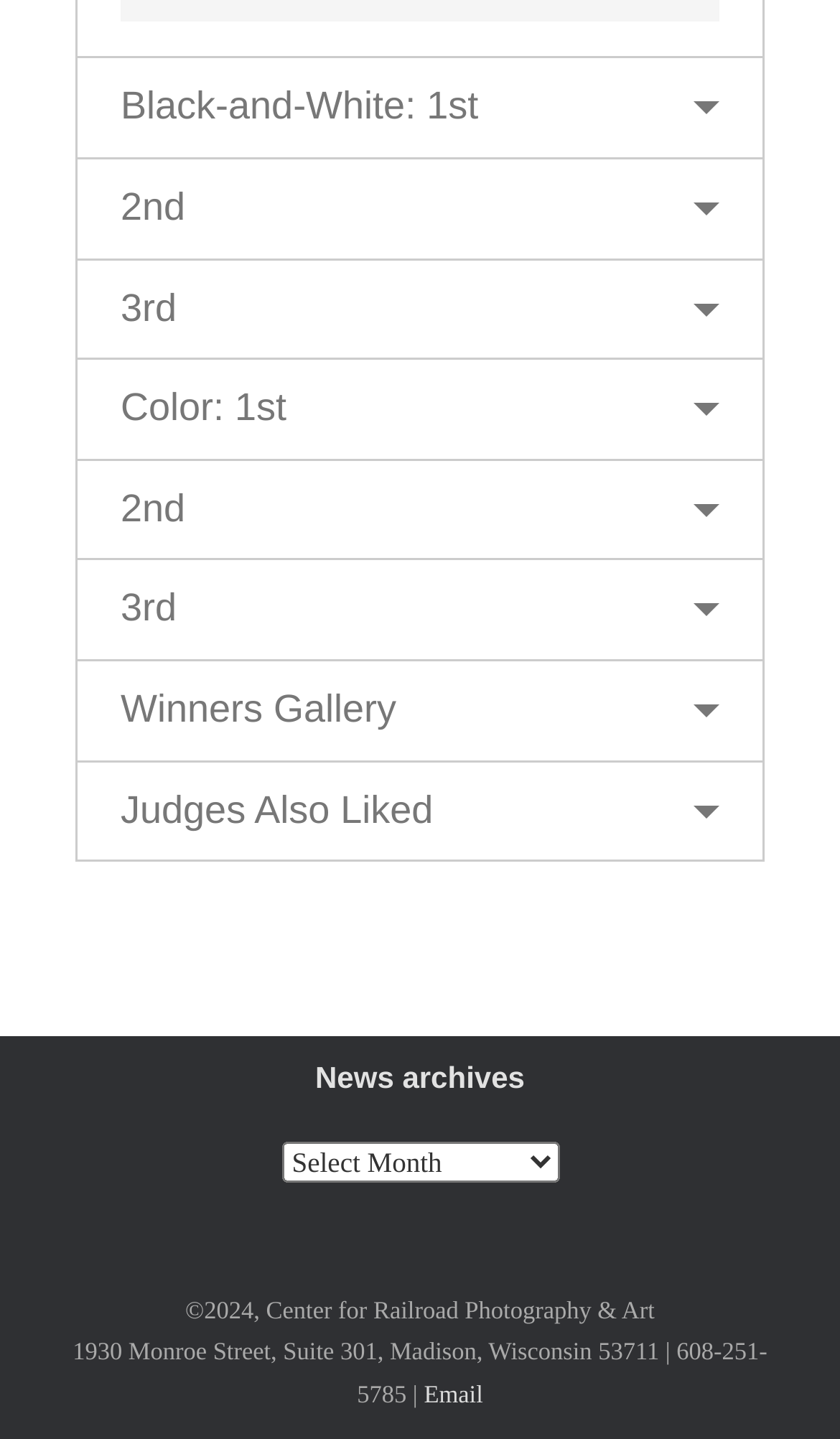Please provide a brief answer to the question using only one word or phrase: 
How many headings are on the webpage?

8